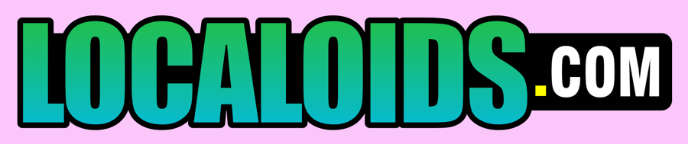Summarize the image with a detailed description that highlights all prominent details.

The image features the vibrant logo of the website "LOCALOIDS.com." The logo showcases the word "LOCALOIDS" in a bold, gradient style that transitions from teal to deeper shades, emphasizing its playful and modern design. The ".com" portion is presented in a crisp, white color against a dark background, ensuring high visibility. This logo encapsulates the essence of a website dedicated to the mysterious species known as localoids, organisms that intrigue scientists due to their rarity and primitive biology. The design reflects a sense of curiosity and wonder, inviting viewers to explore more about the unique single-celled organisms described on the site.